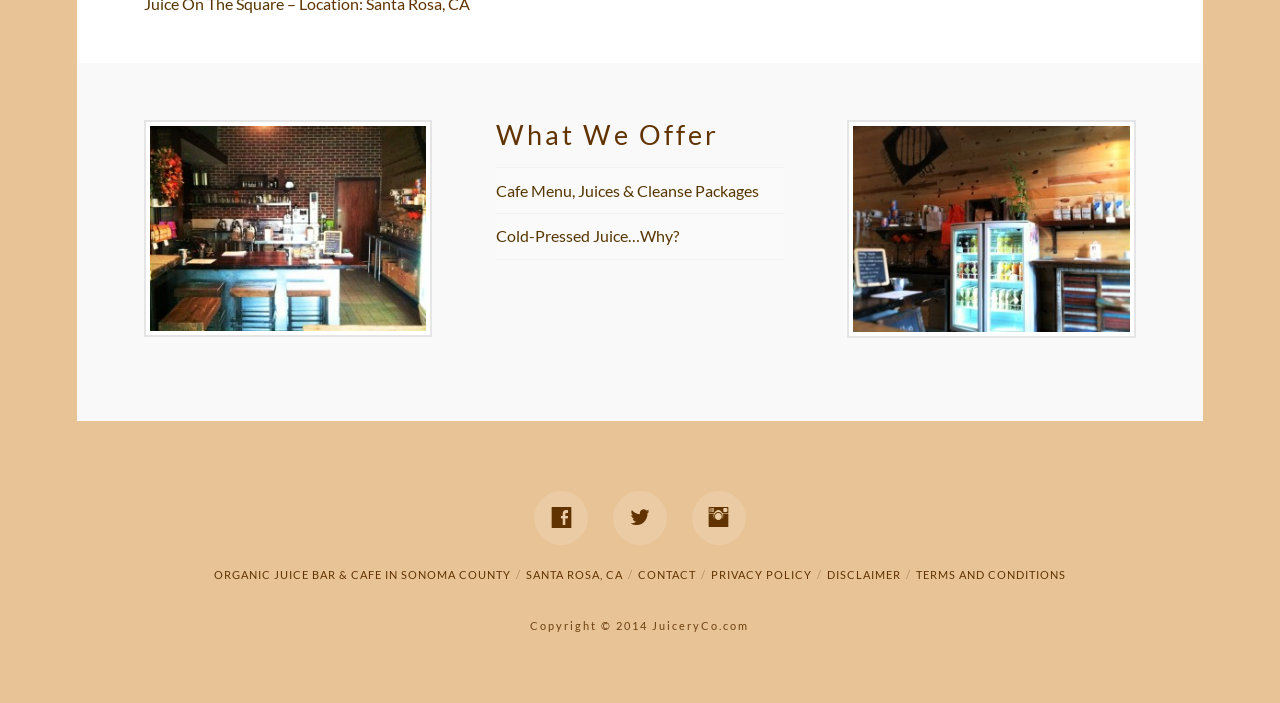Determine the bounding box coordinates of the clickable region to follow the instruction: "View cafe menu".

[0.387, 0.257, 0.593, 0.284]